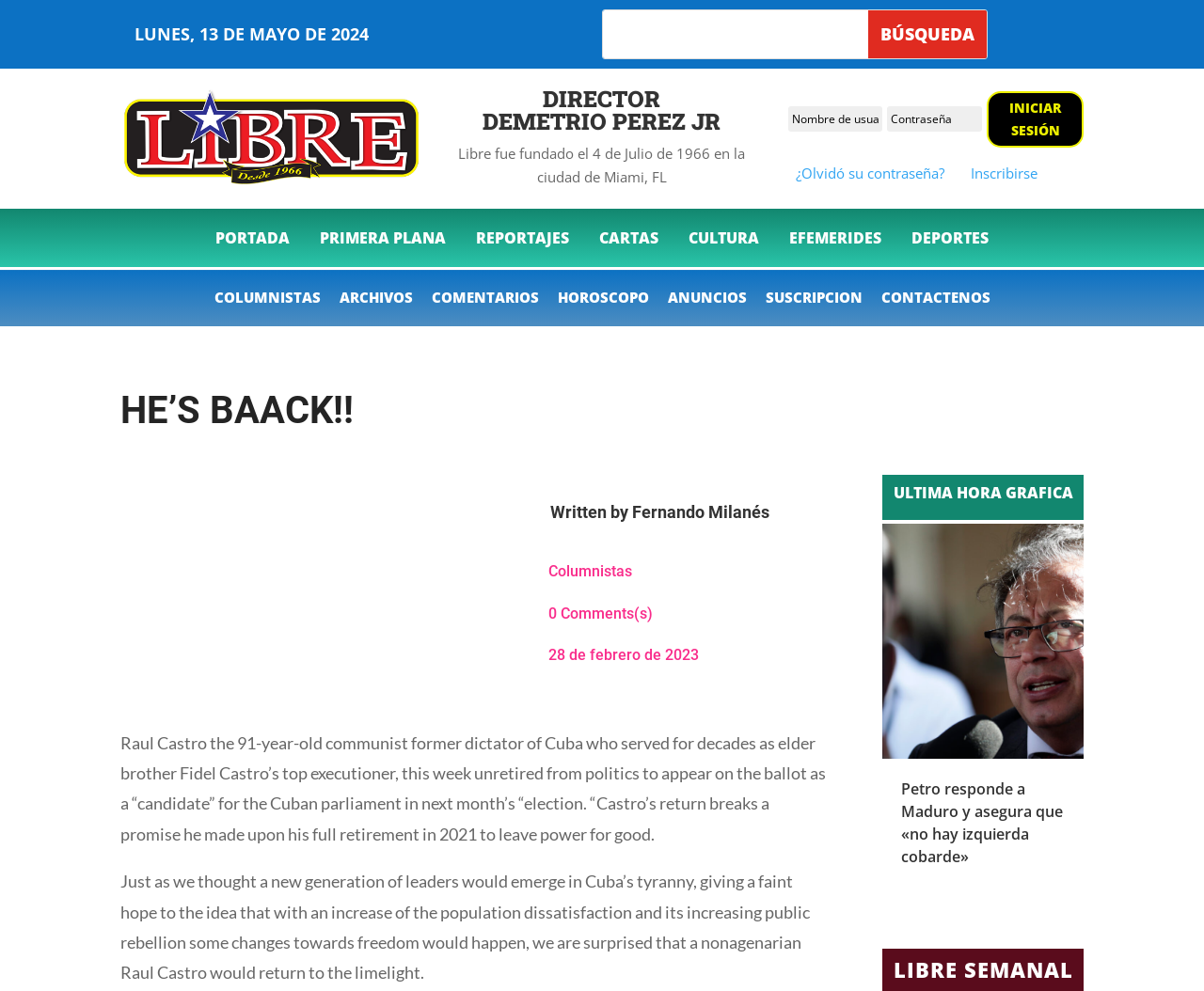What is the topic of the article 'HE’S BAACK!!'?
Answer with a single word or short phrase according to what you see in the image.

Raul Castro